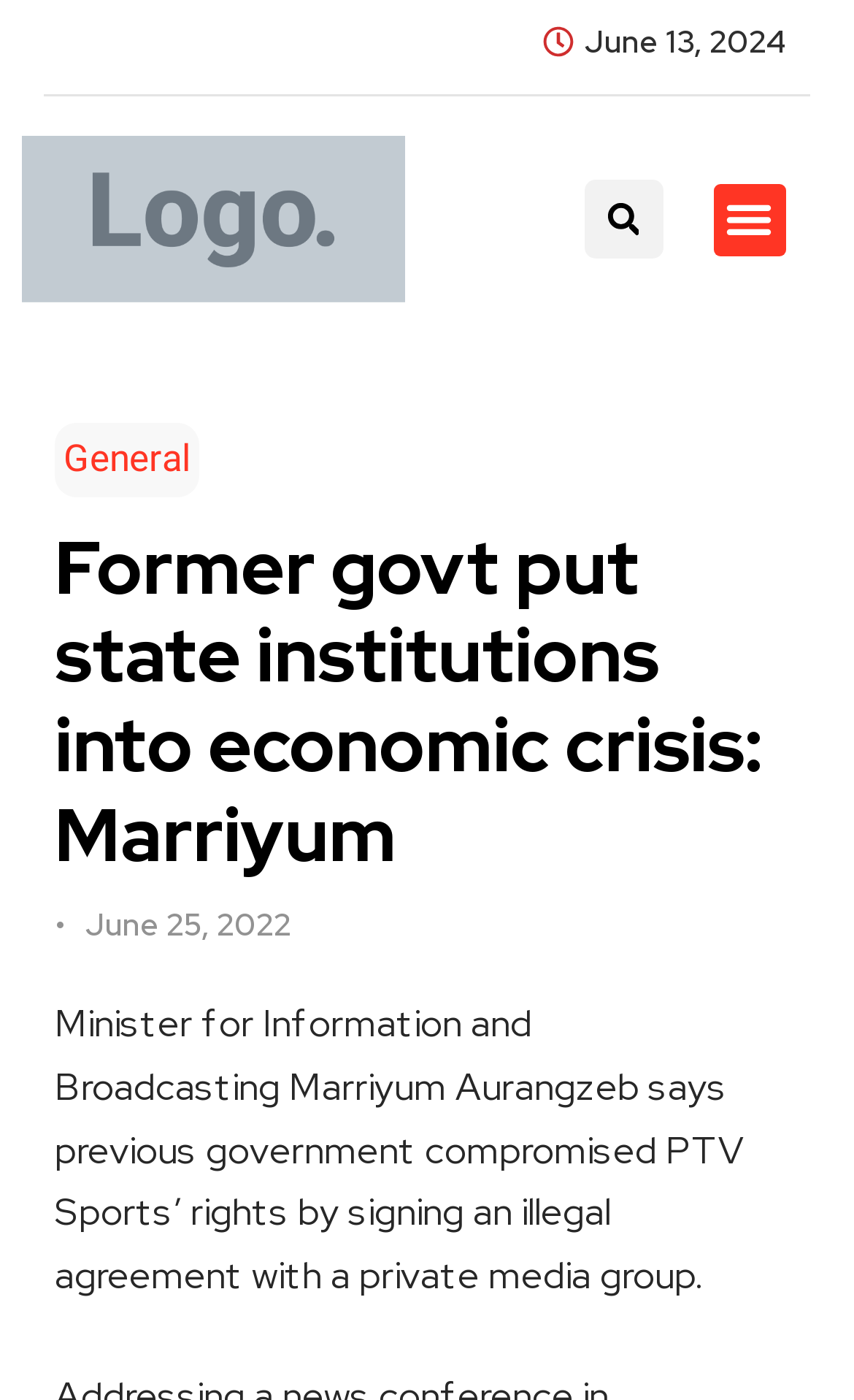Find the UI element described as: "Menu" and predict its bounding box coordinates. Ensure the coordinates are four float numbers between 0 and 1, [left, top, right, bottom].

[0.836, 0.131, 0.92, 0.182]